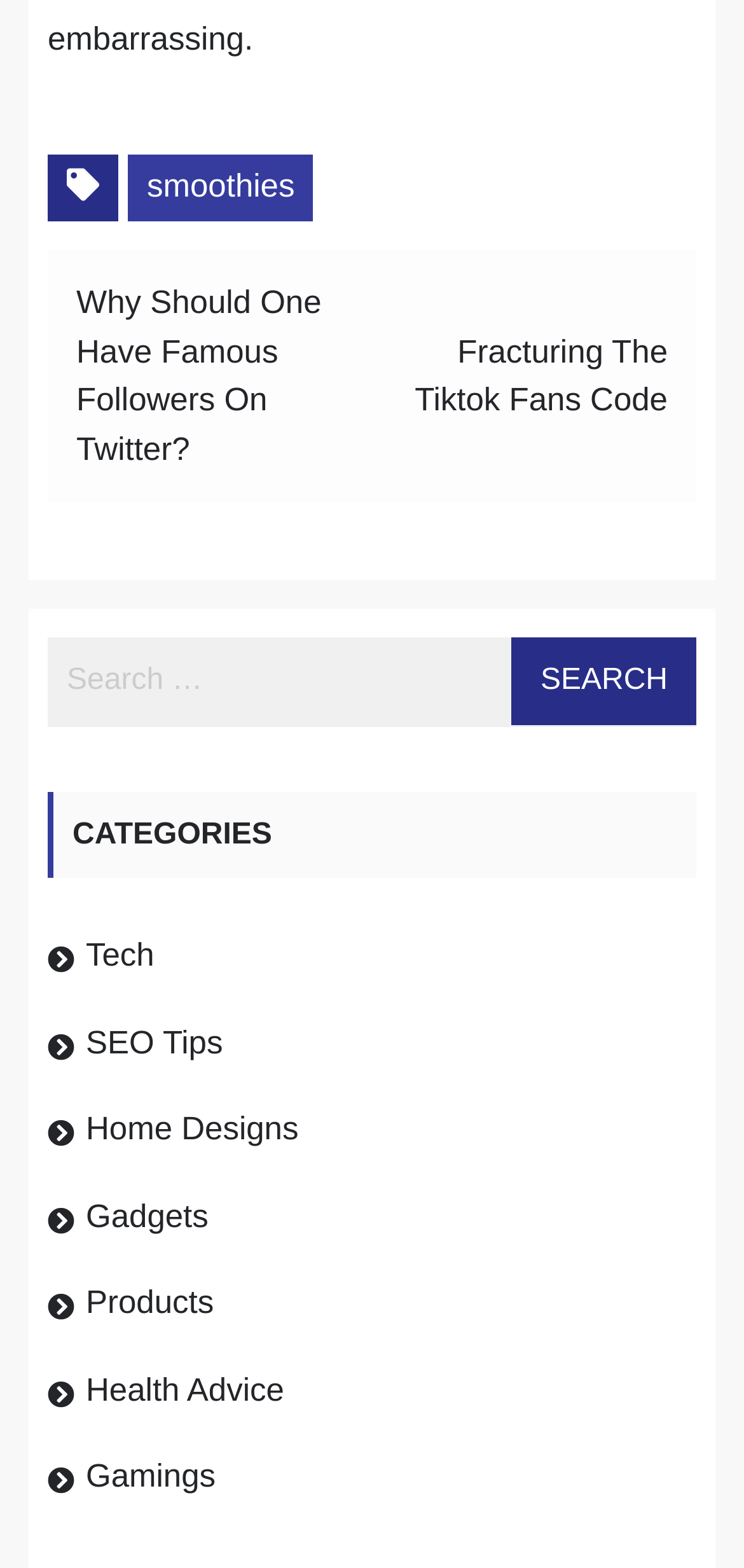Locate the bounding box coordinates of the element you need to click to accomplish the task described by this instruction: "browse Tech category".

[0.115, 0.598, 0.207, 0.621]